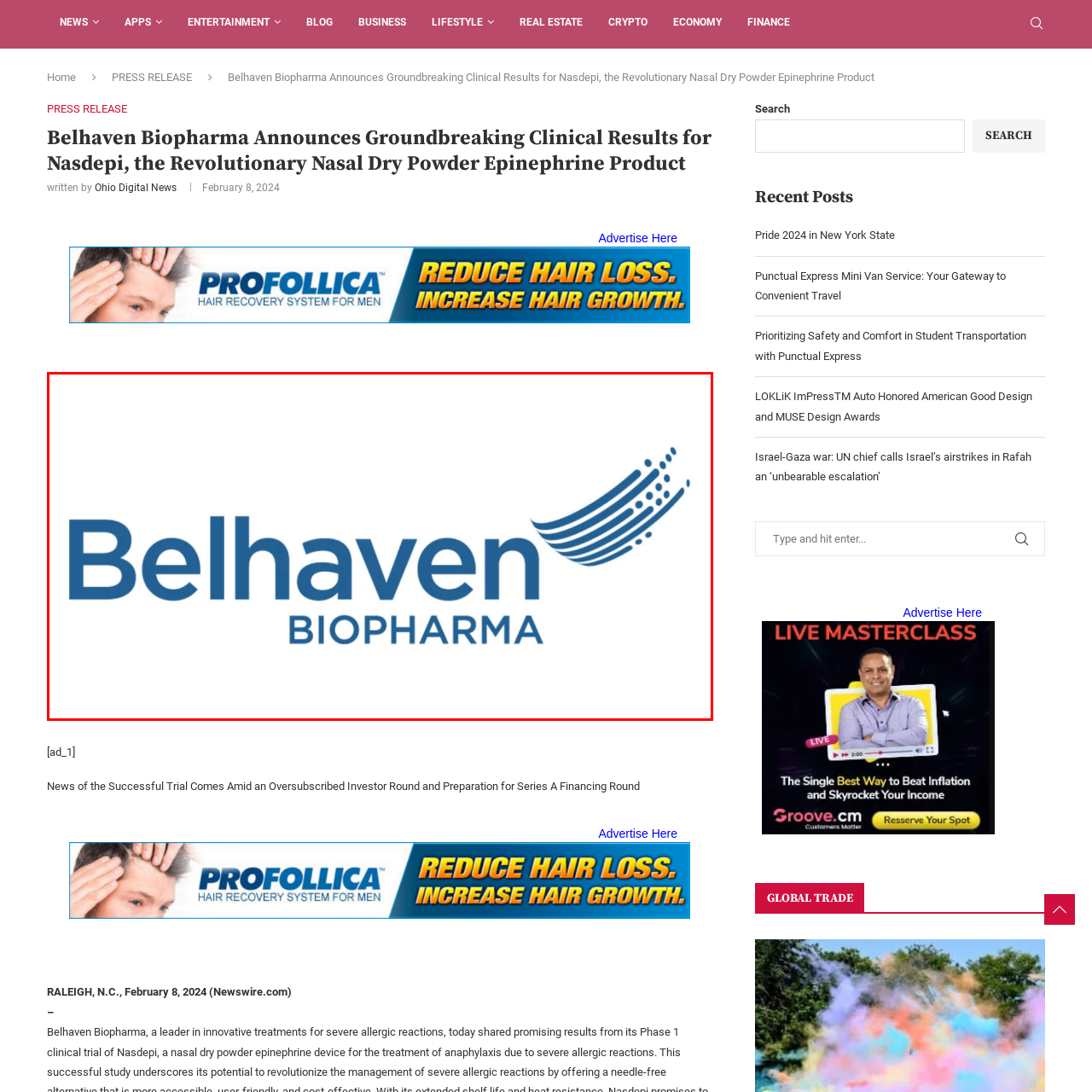What is written below 'Belhaven' in the logo?
Observe the part of the image inside the red bounding box and answer the question concisely with one word or a short phrase.

BIOPHARMA